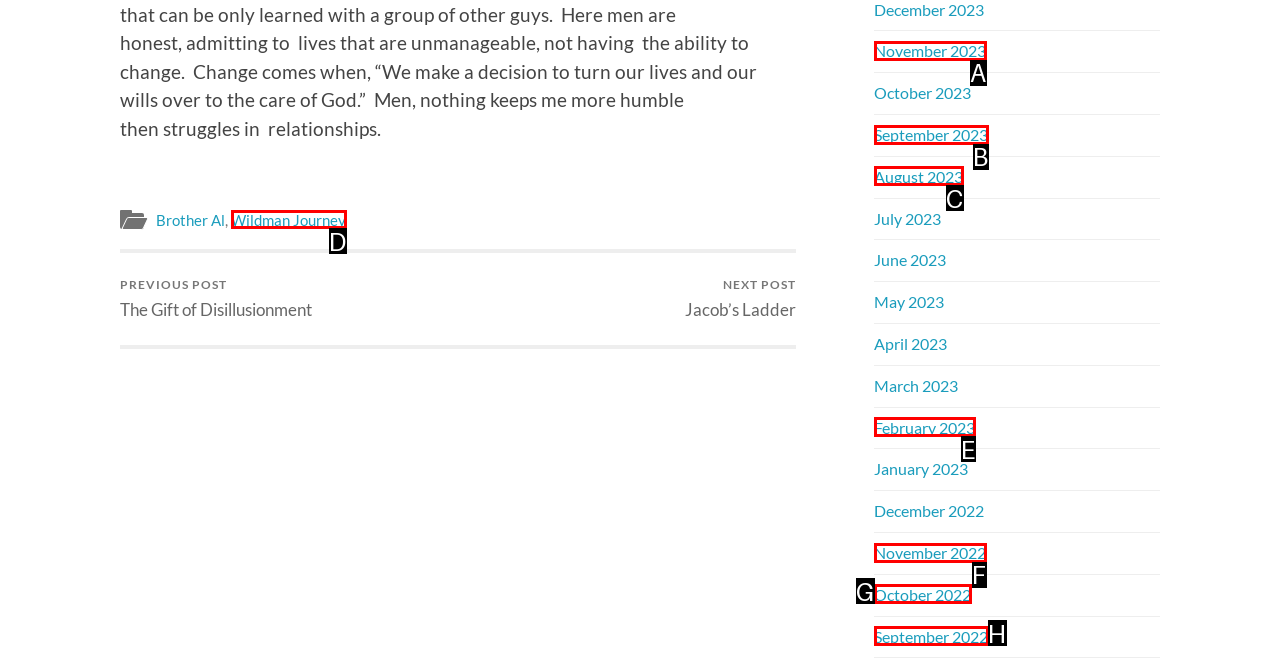Which HTML element should be clicked to complete the task: view October 2022? Answer with the letter of the corresponding option.

G